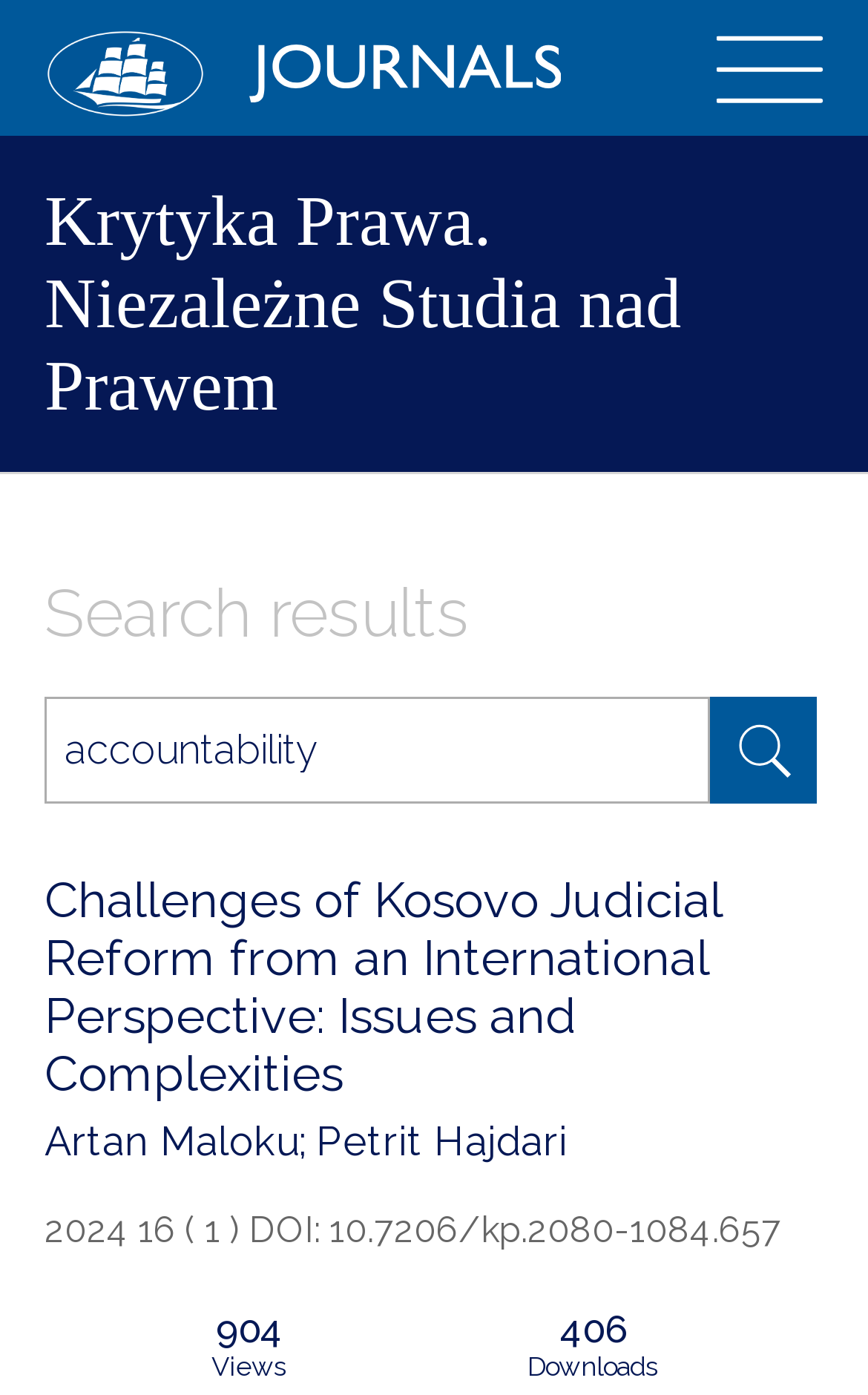What is the topic of the search result?
Refer to the image and offer an in-depth and detailed answer to the question.

I found the answer by looking at the StaticText element with the text 'accountability' which is related to the search result.